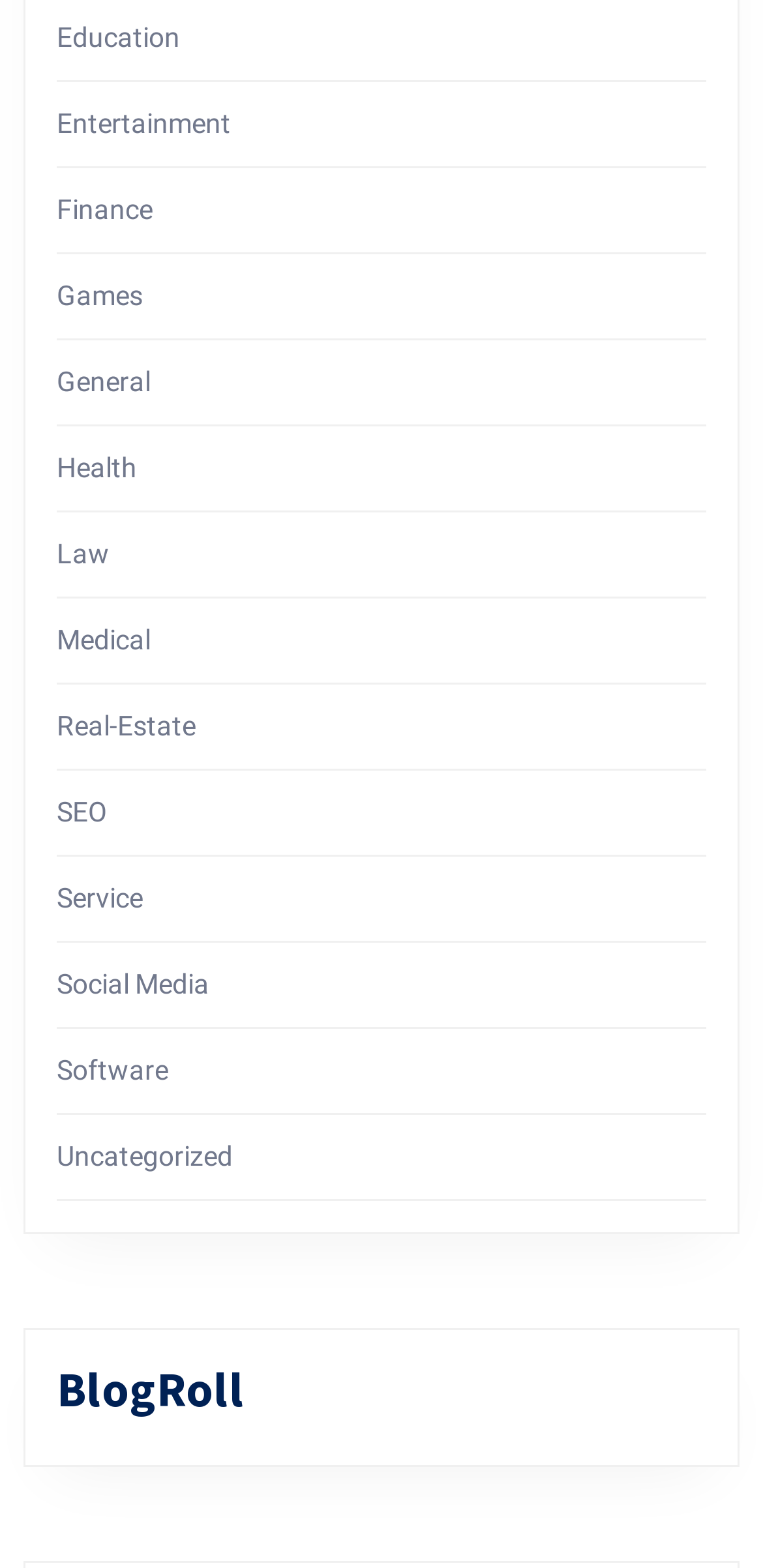Provide a one-word or brief phrase answer to the question:
How many categories are related to technology on the webpage?

At least 3